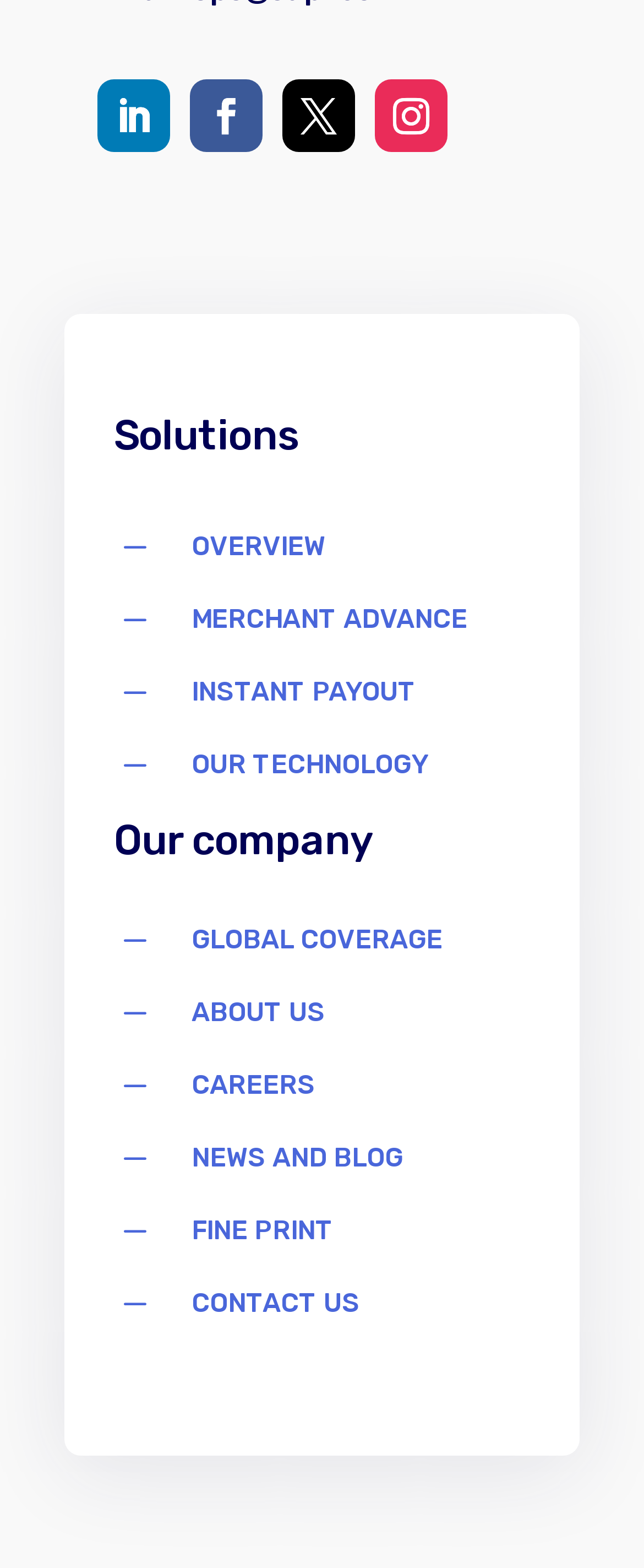Please specify the bounding box coordinates of the clickable region necessary for completing the following instruction: "View Privacy Policy". The coordinates must consist of four float numbers between 0 and 1, i.e., [left, top, right, bottom].

None